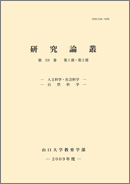Refer to the screenshot and give an in-depth answer to this question: In what year was this issue published?

The publication year can be found by looking at the date mentioned on the cover, which states 'September 1985'.